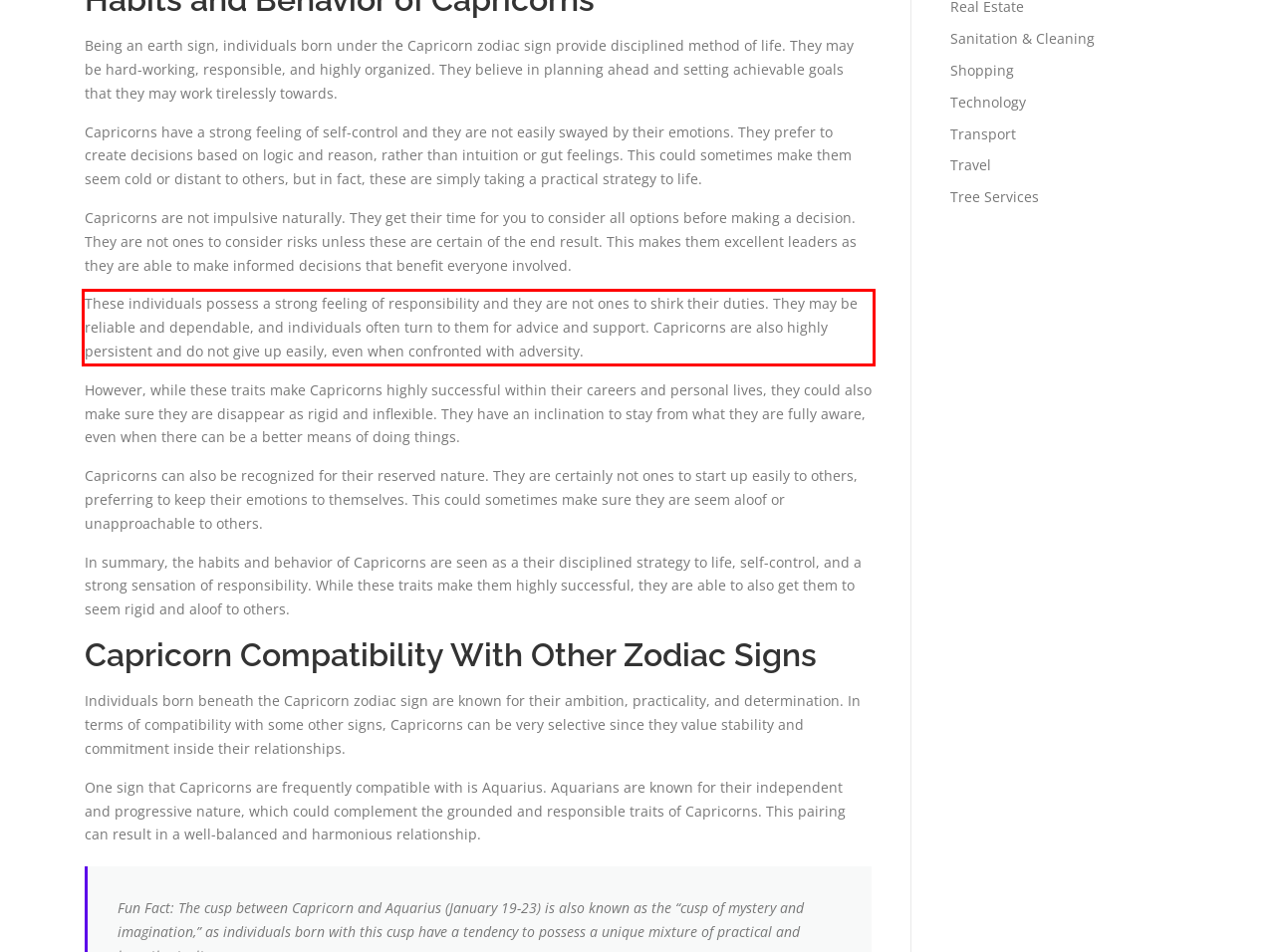Analyze the screenshot of the webpage that features a red bounding box and recognize the text content enclosed within this red bounding box.

These individuals possess a strong feeling of responsibility and they are not ones to shirk their duties. They may be reliable and dependable, and individuals often turn to them for advice and support. Capricorns are also highly persistent and do not give up easily, even when confronted with adversity.